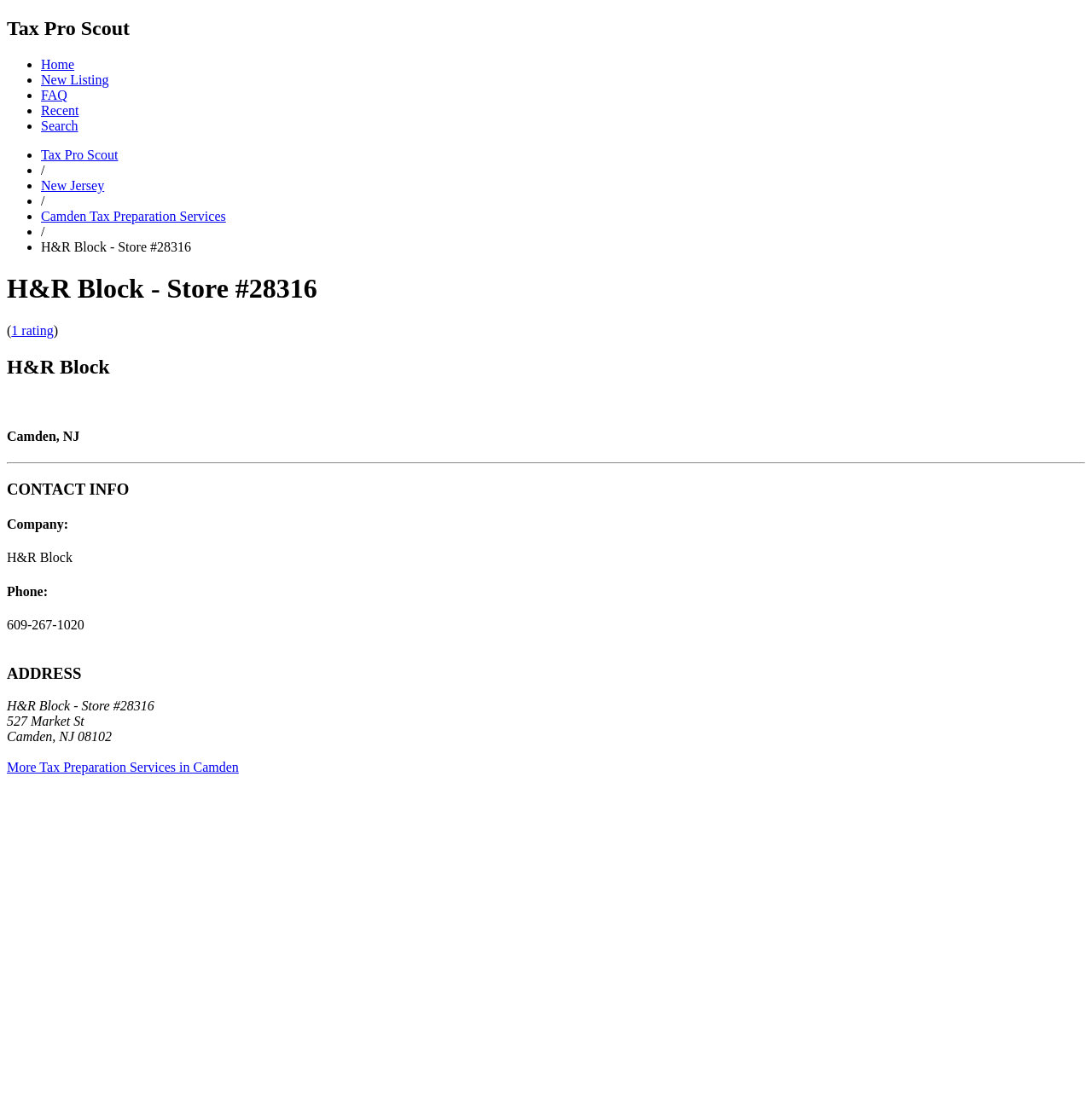Predict the bounding box for the UI component with the following description: "Tax Pro Scout".

[0.038, 0.134, 0.108, 0.147]